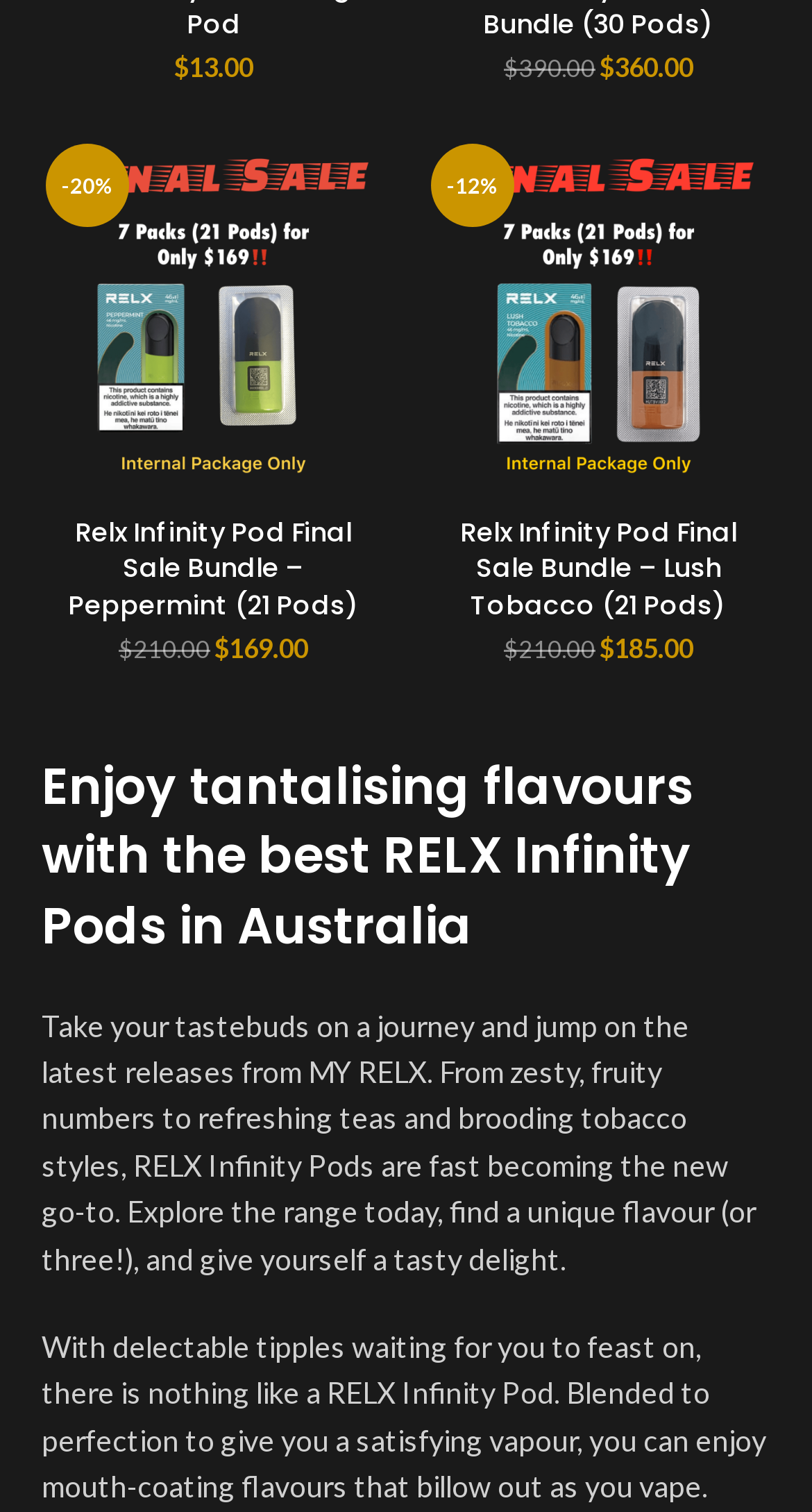Determine the bounding box coordinates for the element that should be clicked to follow this instruction: "Quick view Relx Infinity Pod Final Sale Bundle". The coordinates should be given as four float numbers between 0 and 1, in the format [left, top, right, bottom].

[0.372, 0.578, 0.462, 0.626]